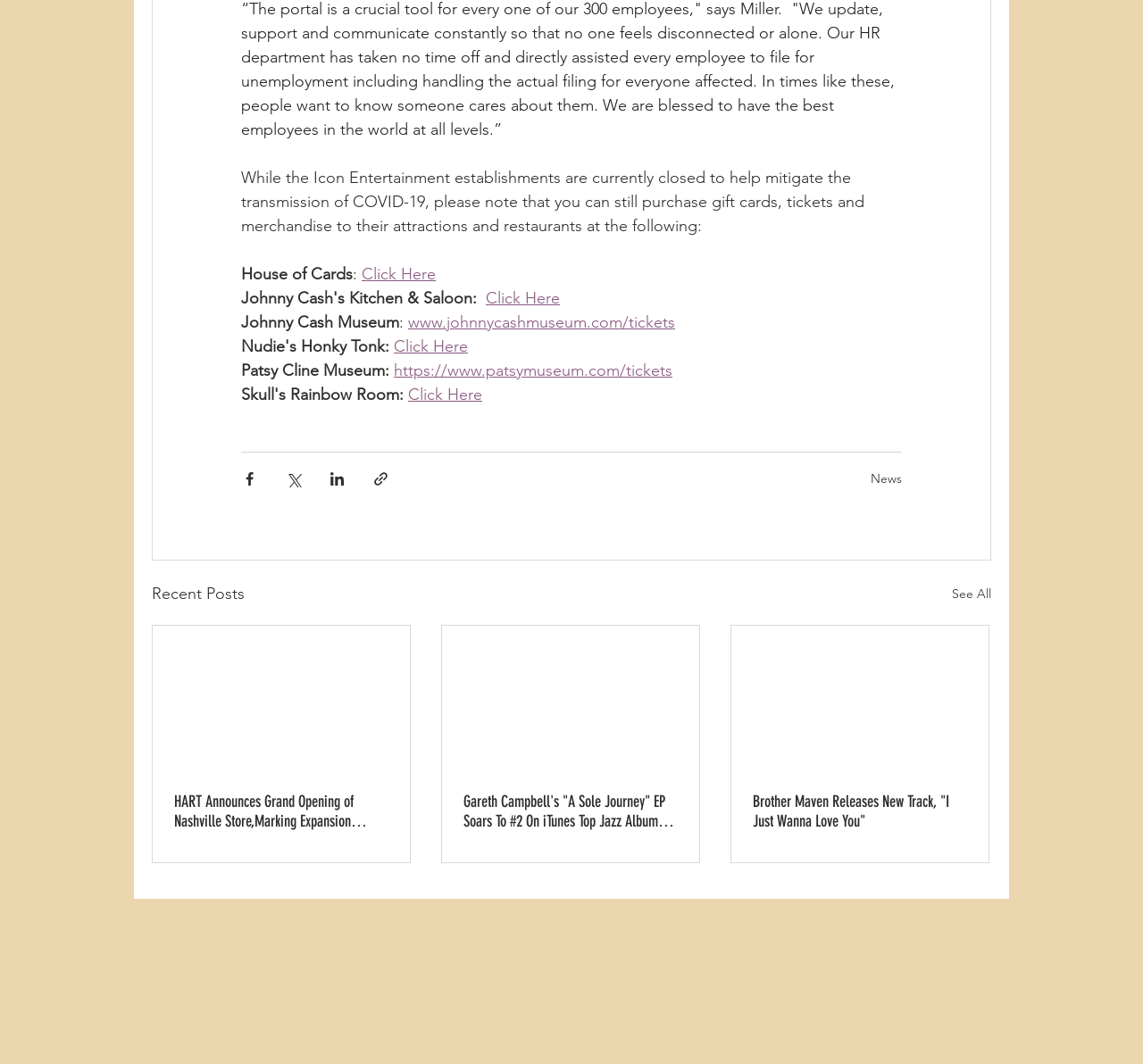Identify the bounding box for the described UI element. Provide the coordinates in (top-left x, top-left y, bottom-right x, bottom-right y) format with values ranging from 0 to 1: See All

[0.833, 0.546, 0.867, 0.57]